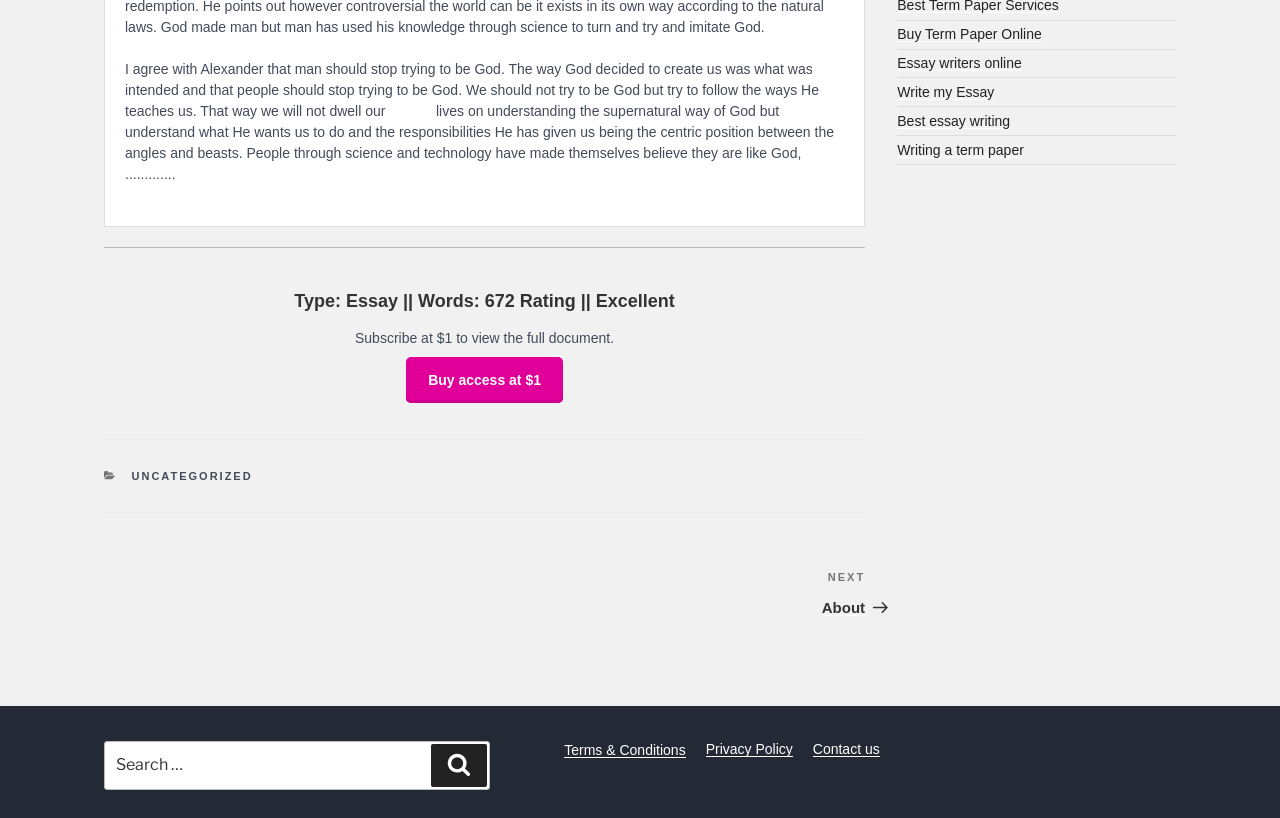Identify the bounding box coordinates for the UI element described as follows: Buy access at $1. Use the format (top-left x, top-left y, bottom-right x, bottom-right y) and ensure all values are floating point numbers between 0 and 1.

[0.317, 0.436, 0.44, 0.492]